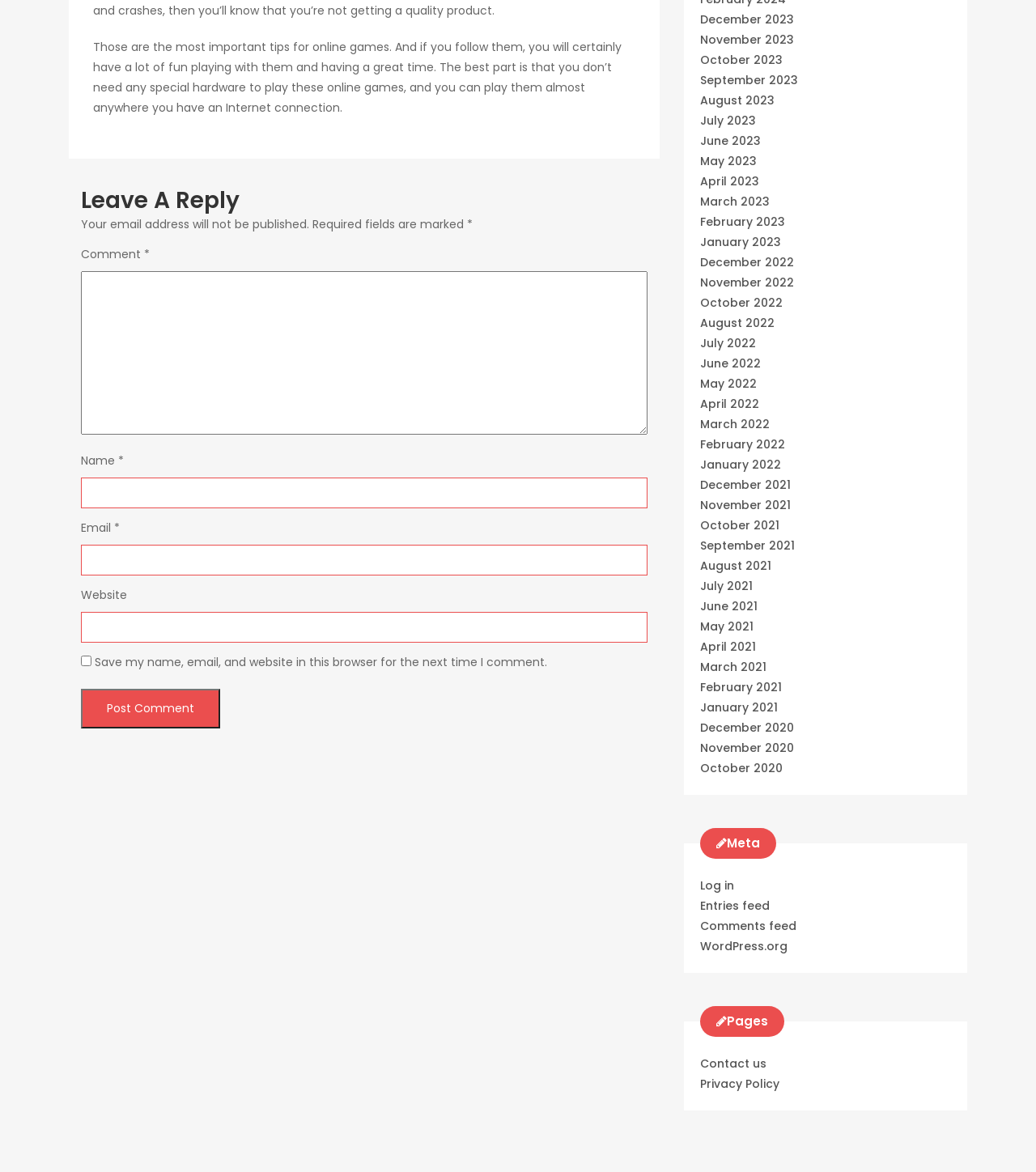What is required to post a comment?
Using the image, respond with a single word or phrase.

Name, email, and comment